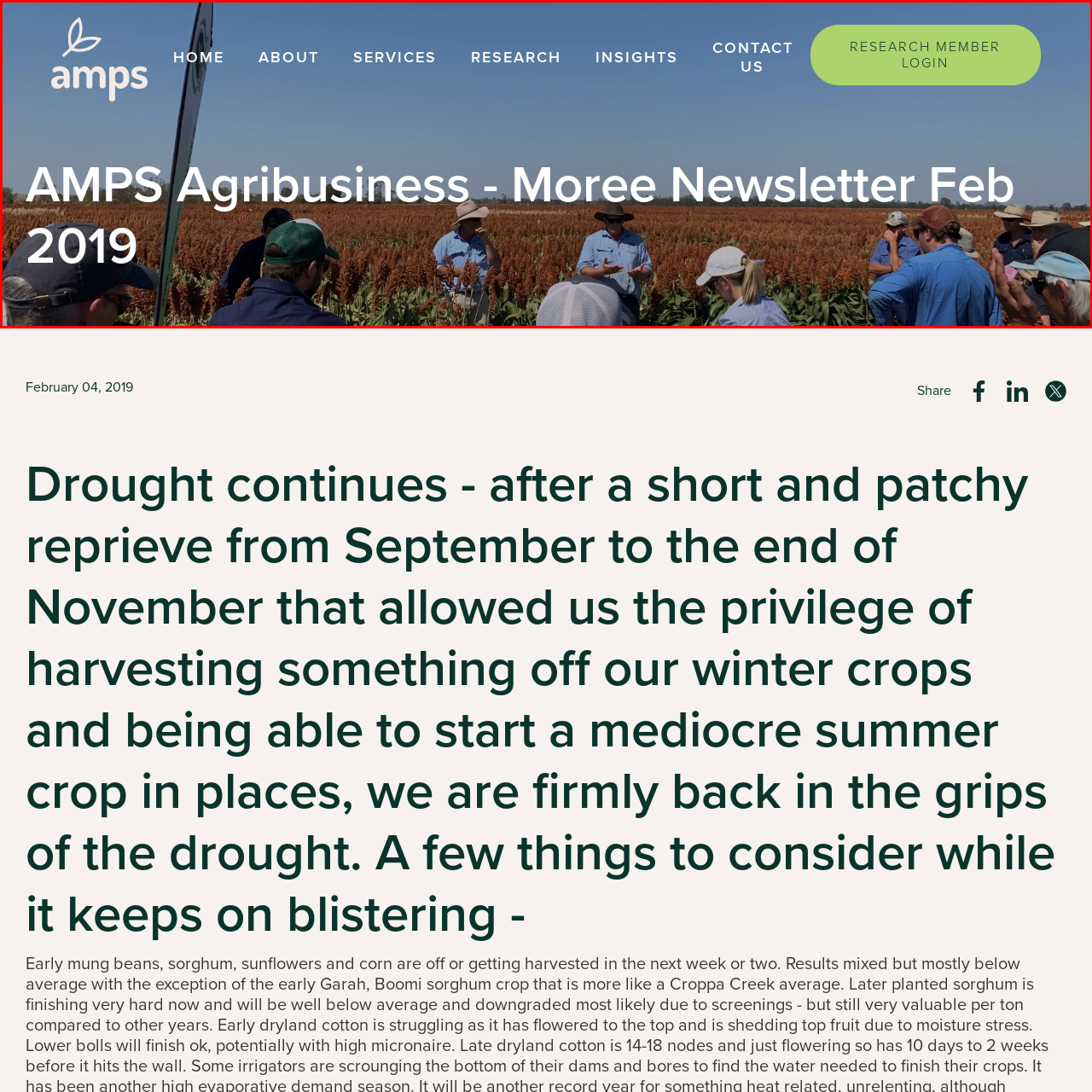Concentrate on the part of the image bordered in red, What is the likely profession of the people in the image? Answer concisely with a word or phrase.

Agribusiness professionals